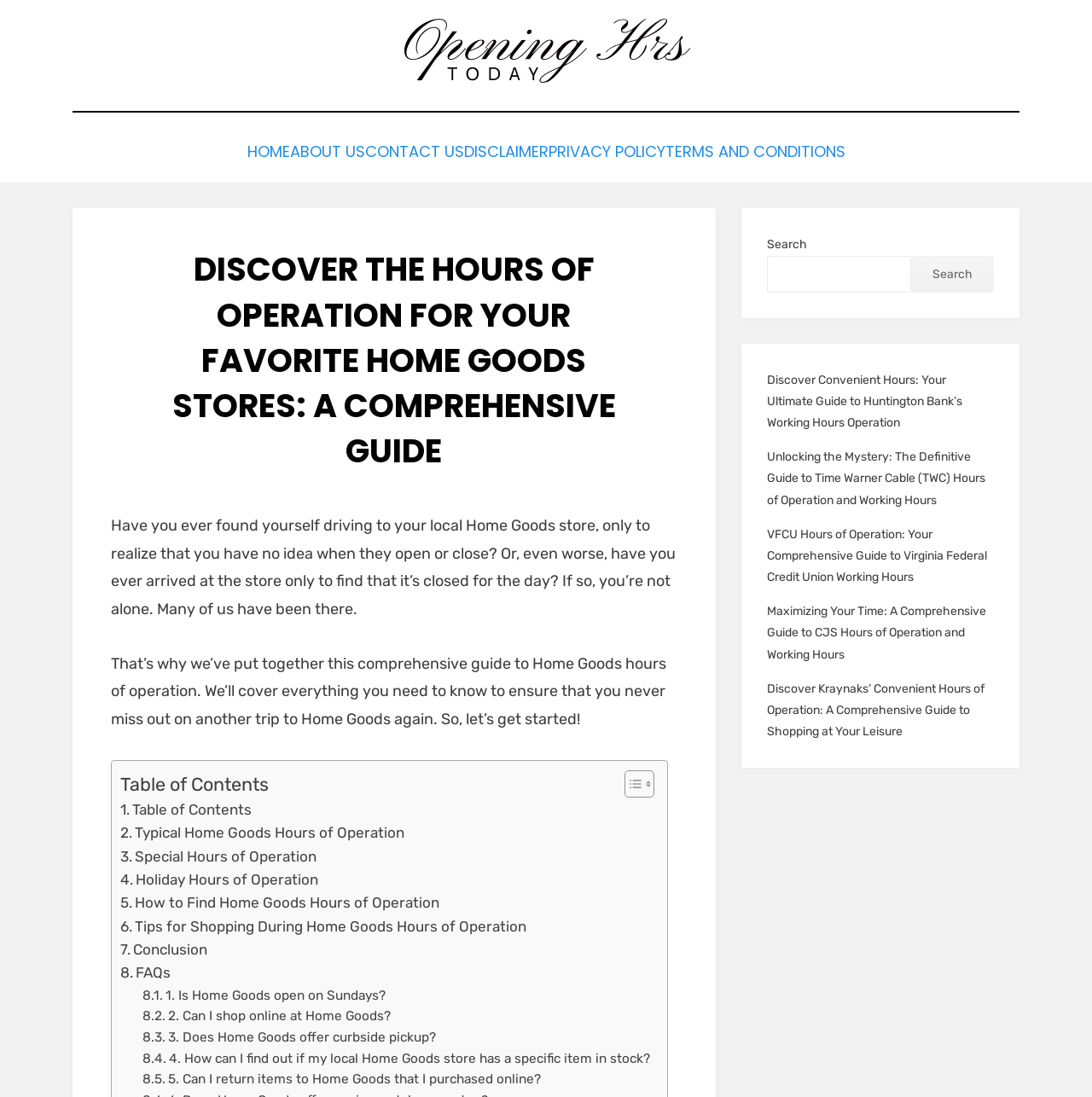Please locate the bounding box coordinates of the element that needs to be clicked to achieve the following instruction: "Toggle the table of content". The coordinates should be four float numbers between 0 and 1, i.e., [left, top, right, bottom].

[0.56, 0.697, 0.595, 0.724]